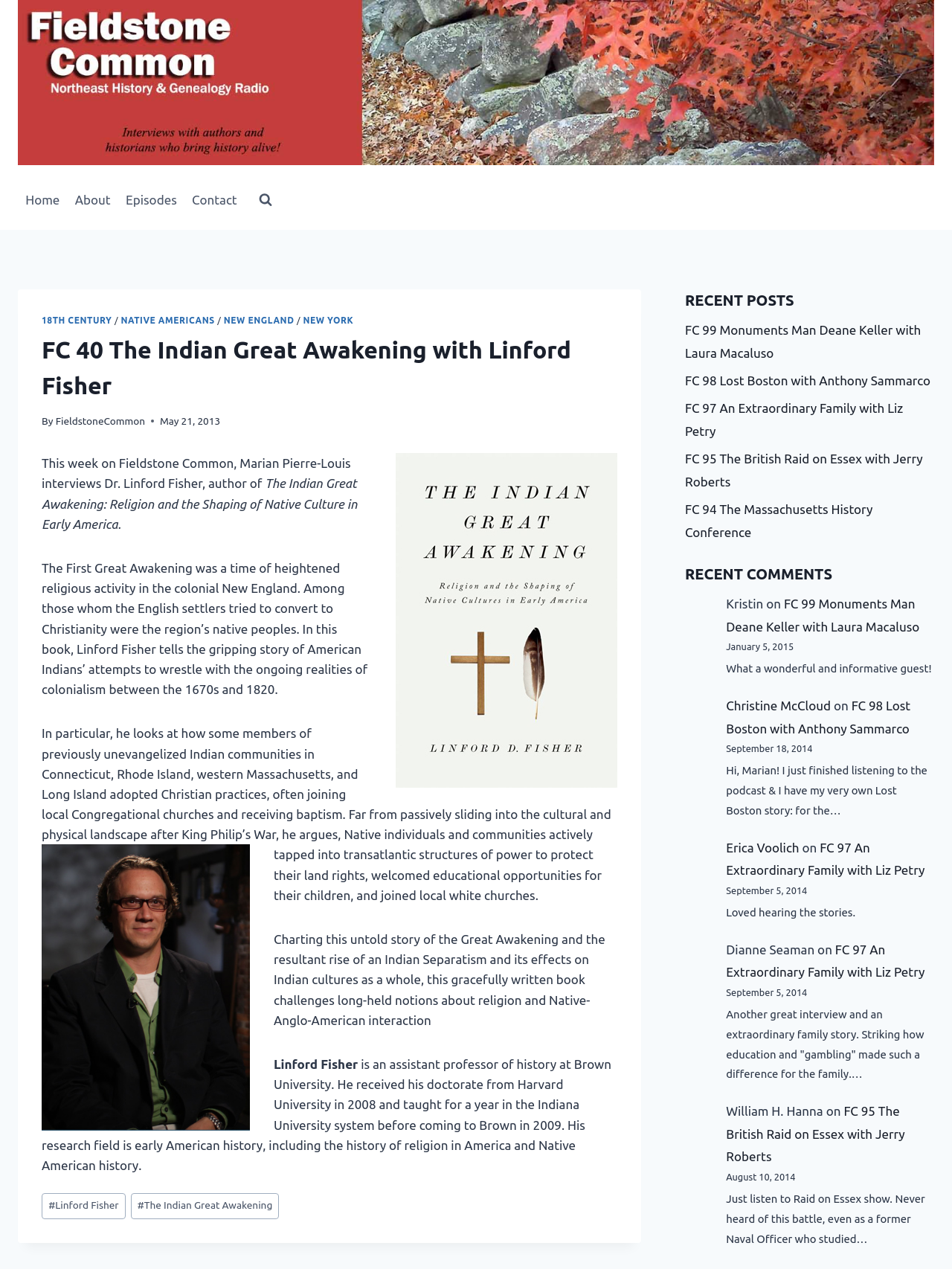Please determine the bounding box coordinates of the element to click on in order to accomplish the following task: "Read the article about 'The Indian Great Awakening'". Ensure the coordinates are four float numbers ranging from 0 to 1, i.e., [left, top, right, bottom].

[0.044, 0.359, 0.368, 0.387]